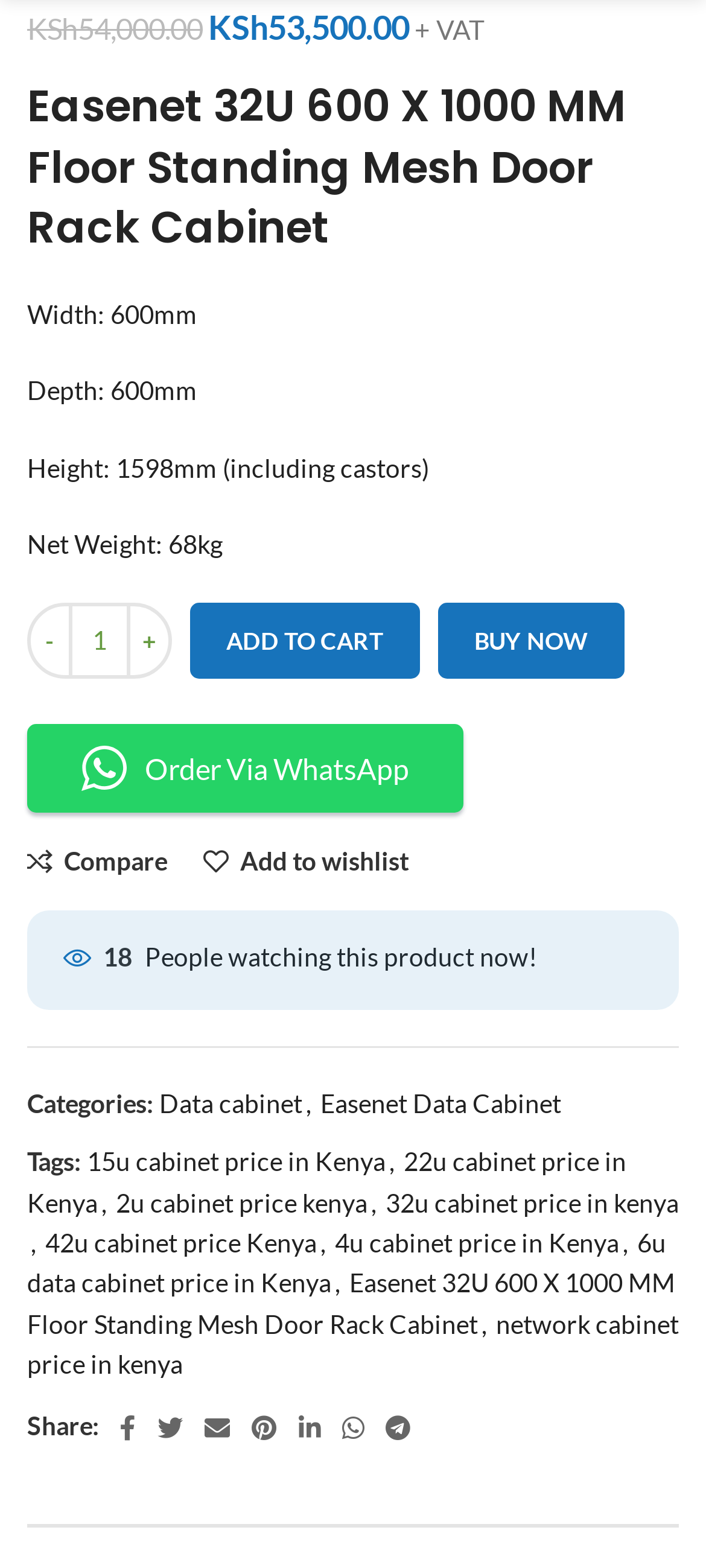Please identify the bounding box coordinates of the element's region that should be clicked to execute the following instruction: "Add this product to wishlist". The bounding box coordinates must be four float numbers between 0 and 1, i.e., [left, top, right, bottom].

[0.288, 0.542, 0.578, 0.558]